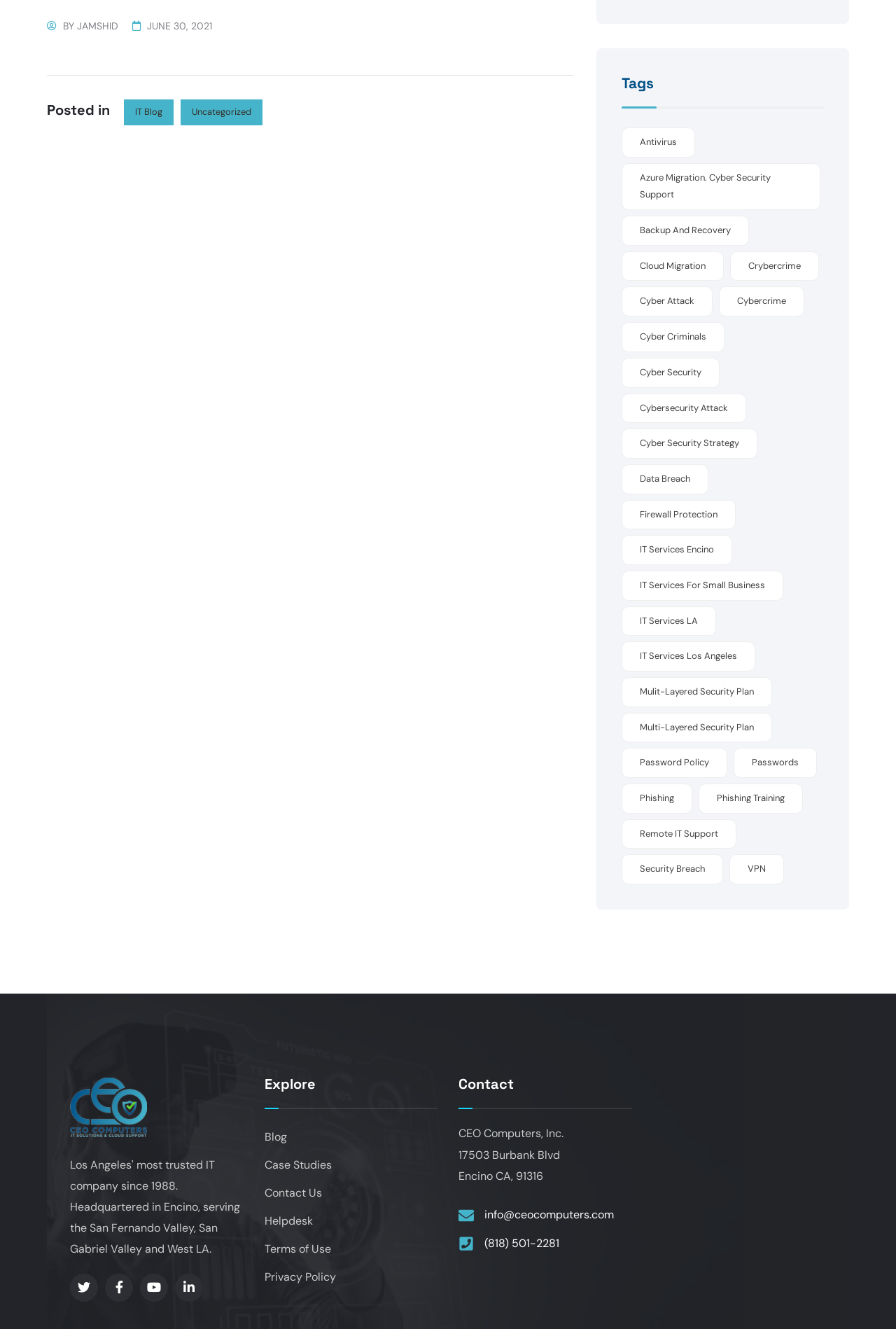Given the webpage screenshot and the description, determine the bounding box coordinates (top-left x, top-left y, bottom-right x, bottom-right y) that define the location of the UI element matching this description: IT services Los Angeles

[0.694, 0.483, 0.843, 0.505]